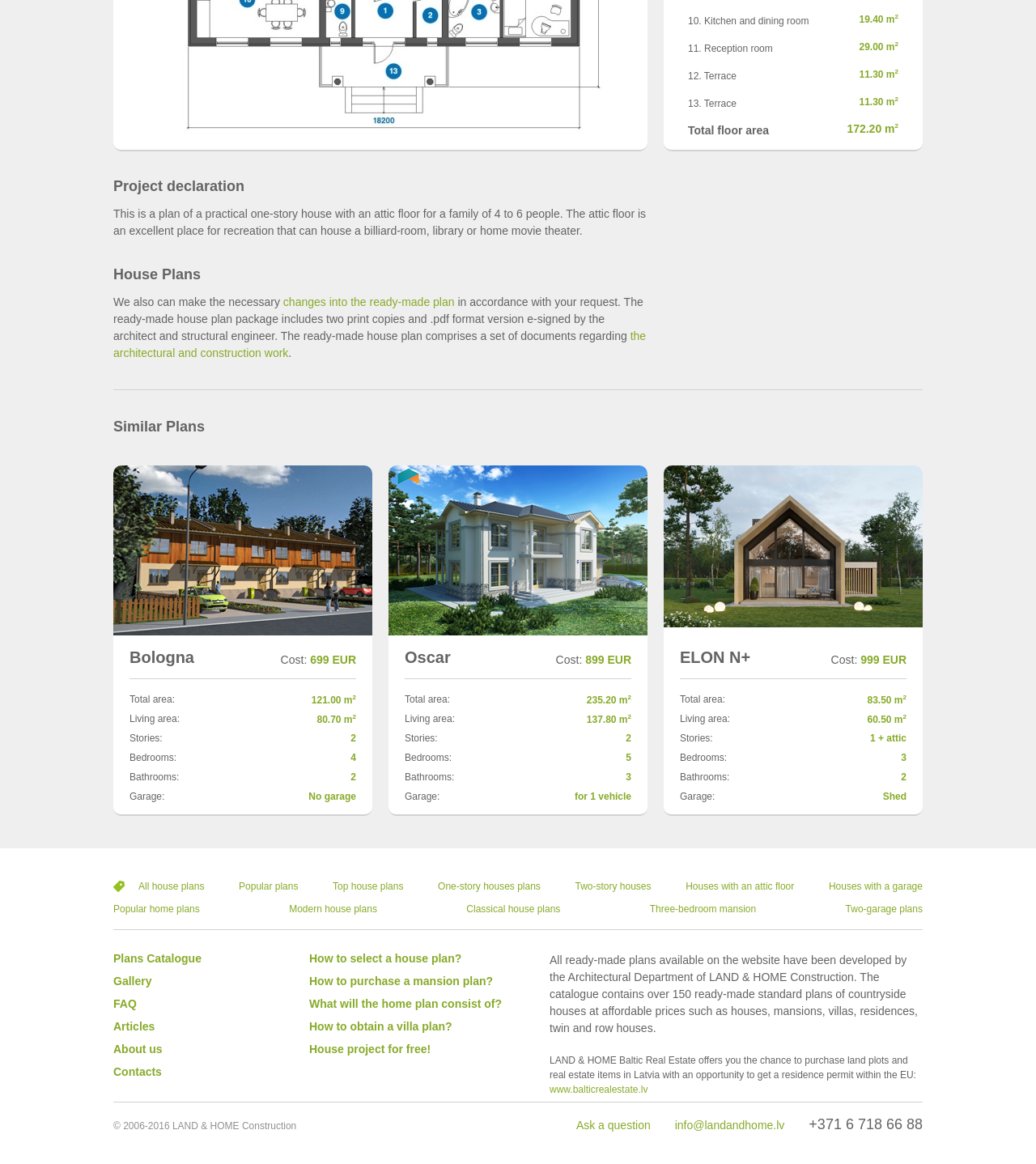Please respond to the question with a concise word or phrase:
What is the cost of the Bologna house plan?

699 EUR